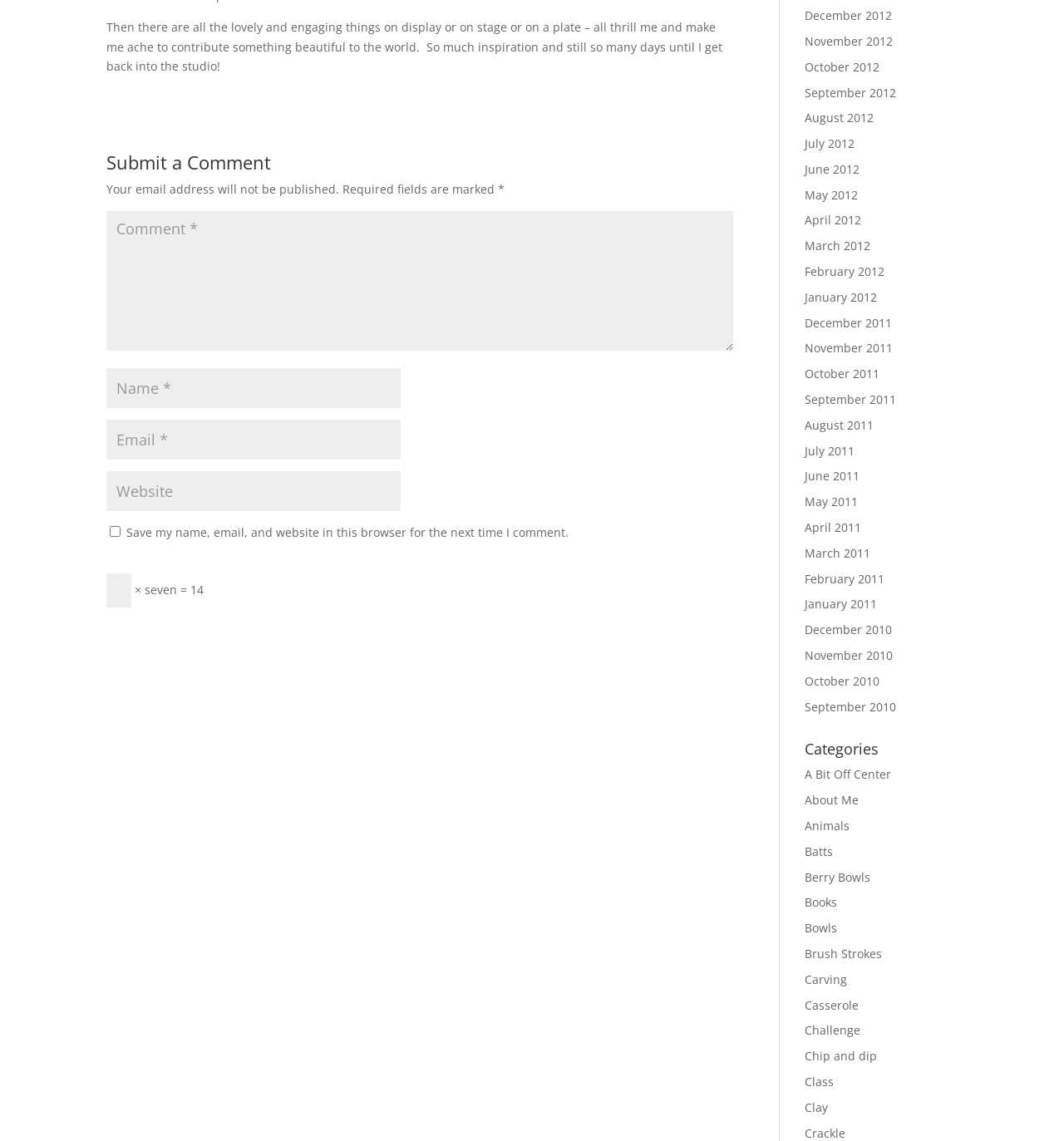What is the heading above the links 'A Bit Off Center', 'About Me', etc.?
From the image, respond using a single word or phrase.

Categories